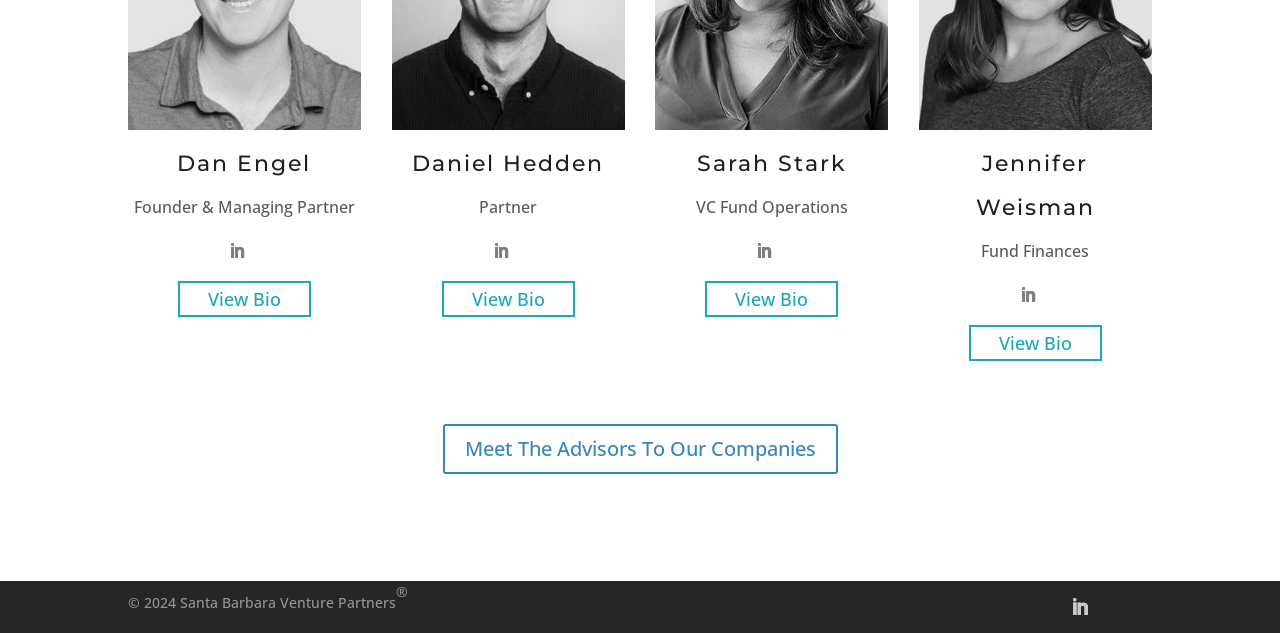What is the title of the first person?
Answer the question with as much detail as you can, using the image as a reference.

The first person's title can be found in the heading element with the text 'Dan Engel' at the top left of the webpage.